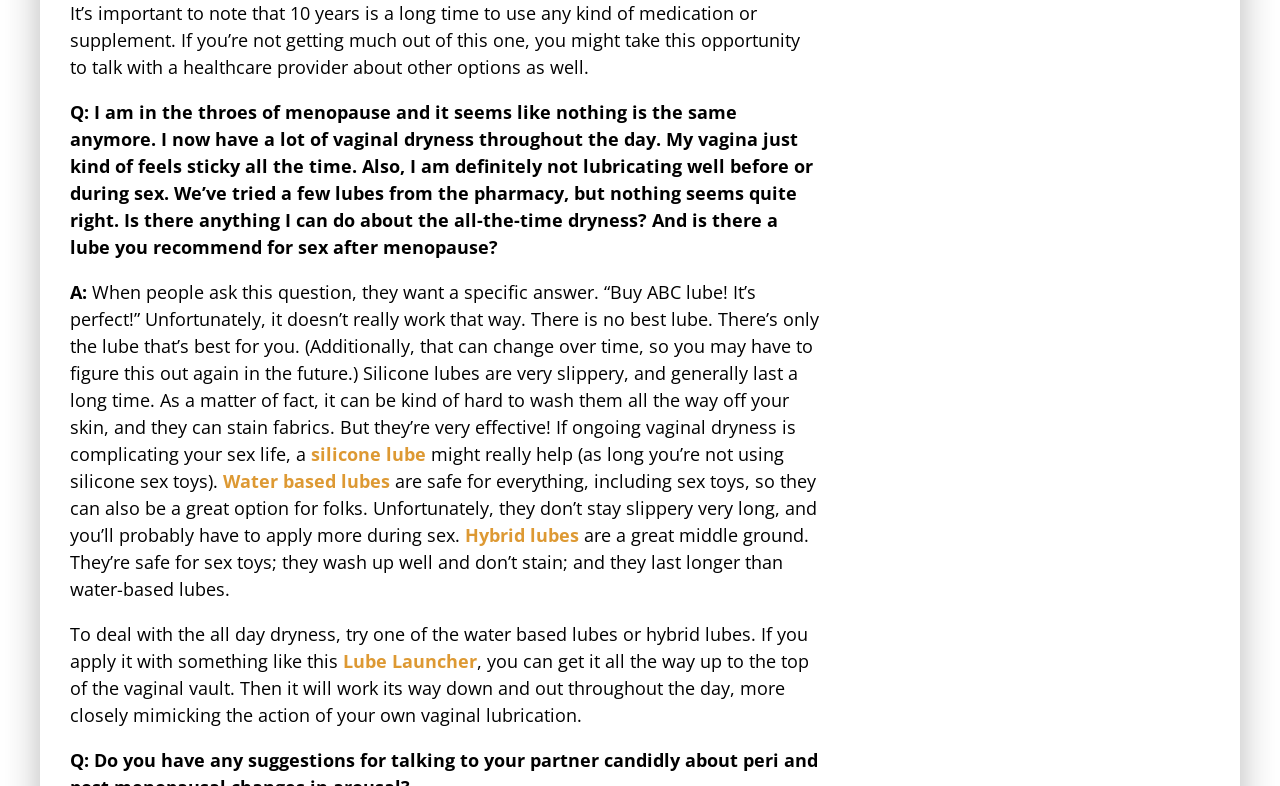Answer the question briefly using a single word or phrase: 
What is the advantage of hybrid lubes?

They last longer than water-based lubes